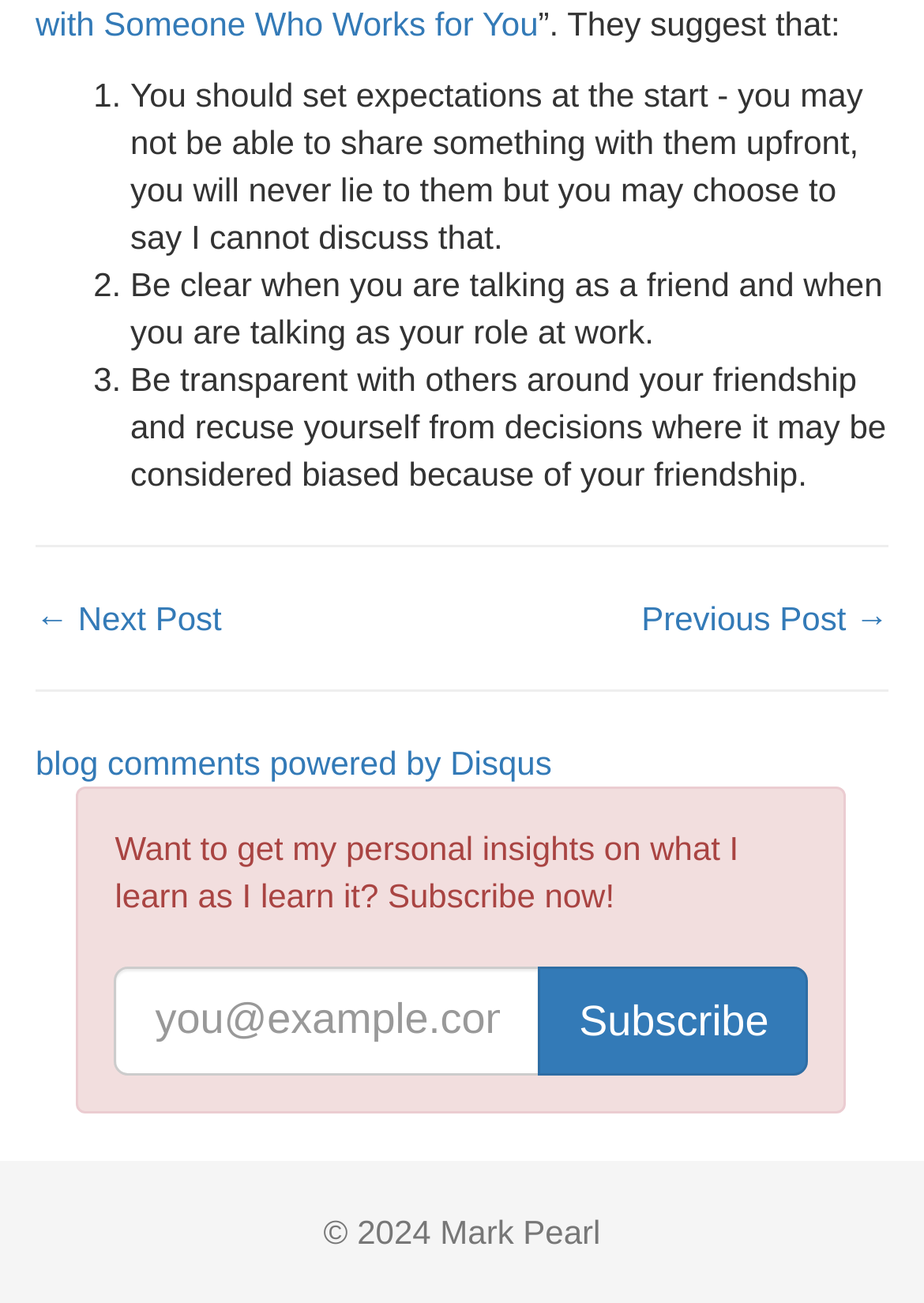Please give a one-word or short phrase response to the following question: 
What is the purpose of the separator?

To separate content